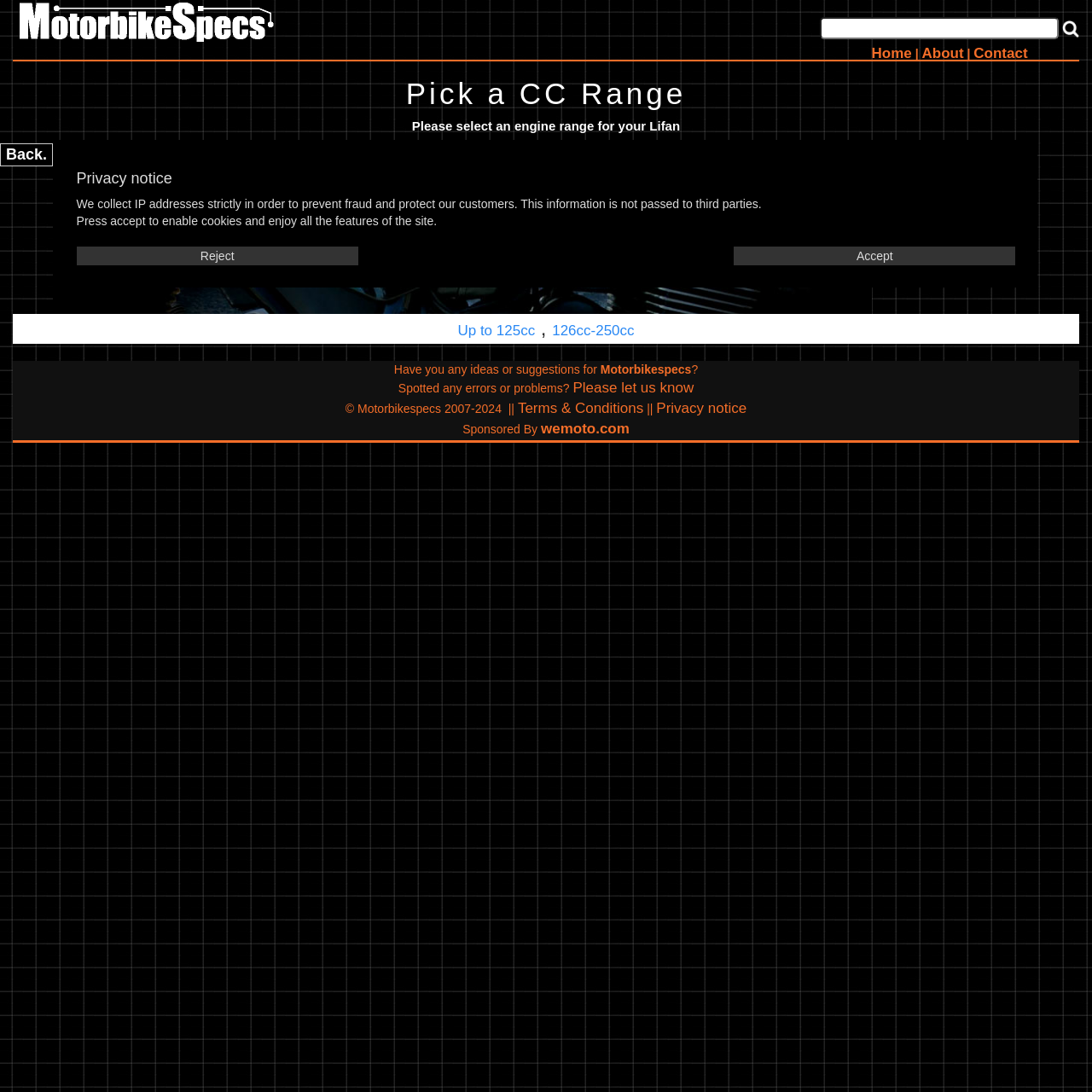Please identify the bounding box coordinates of the element's region that should be clicked to execute the following instruction: "Contact the website administrator". The bounding box coordinates must be four float numbers between 0 and 1, i.e., [left, top, right, bottom].

[0.892, 0.041, 0.941, 0.056]